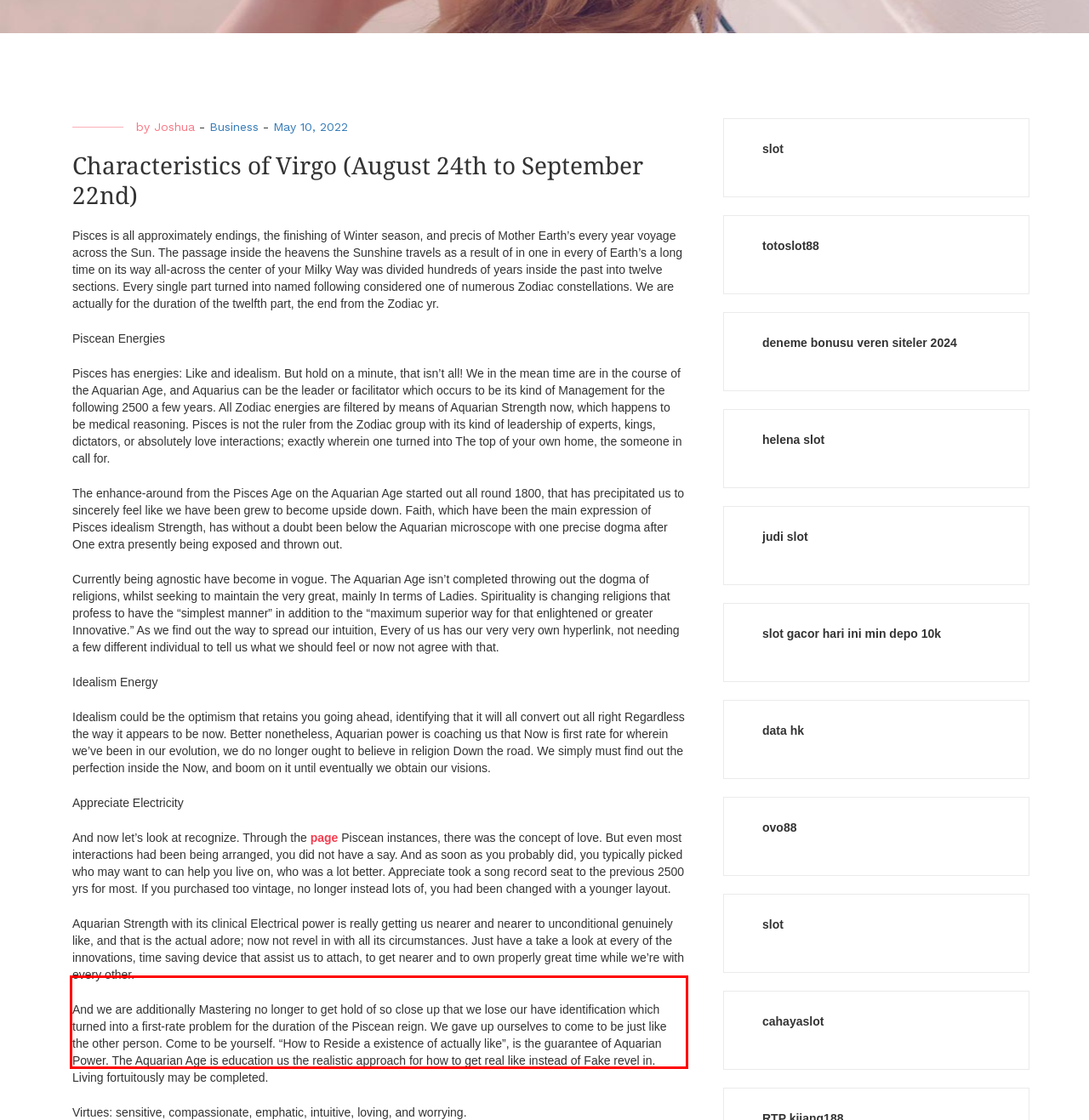You are given a screenshot showing a webpage with a red bounding box. Perform OCR to capture the text within the red bounding box.

And now let’s look at recognize. Through the page Piscean instances, there was the concept of love. But even most interactions had been being arranged, you did not have a say. And as soon as you probably did, you typically picked who may want to can help you live on, who was a lot better. Appreciate took a song record seat to the previous 2500 yrs for most. If you purchased too vintage, no longer instead lots of, you had been changed with a younger layout.